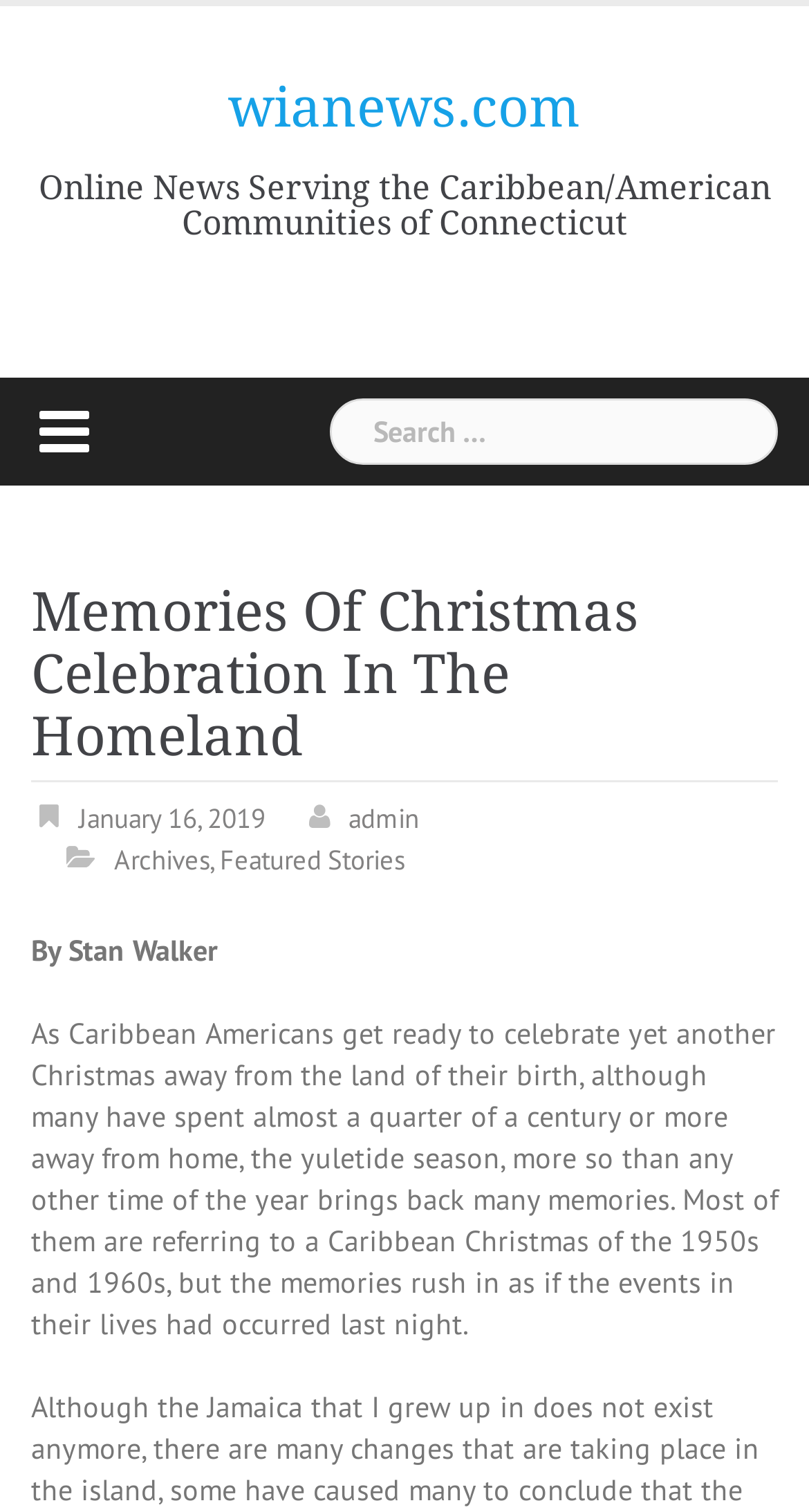Write an extensive caption that covers every aspect of the webpage.

The webpage is about "Memories Of Christmas Celebration In The Homeland" and appears to be a news article from wianews.com, an online news platform serving the Caribbean/American communities of Connecticut. 

At the top of the page, there is a heading with the website's name, "wianews.com", accompanied by a link to the website. Below this, there is a longer heading that describes the website's purpose. 

On the right side of the page, there is a search bar with a label "Search for:" and a text input field. 

The main content of the page is divided into sections. The first section has a heading with the title of the article, "Memories Of Christmas Celebration In The Homeland", followed by a link to the publication date, "January 16, 2019", and the author's name, "admin". There are also links to "Archives" and "Featured Stories" on the same line. 

Below this, there is a byline "By Stan Walker" and then the main article text, which is a descriptive passage about Caribbean Americans celebrating Christmas away from their homeland. The text is quite long and takes up most of the page.